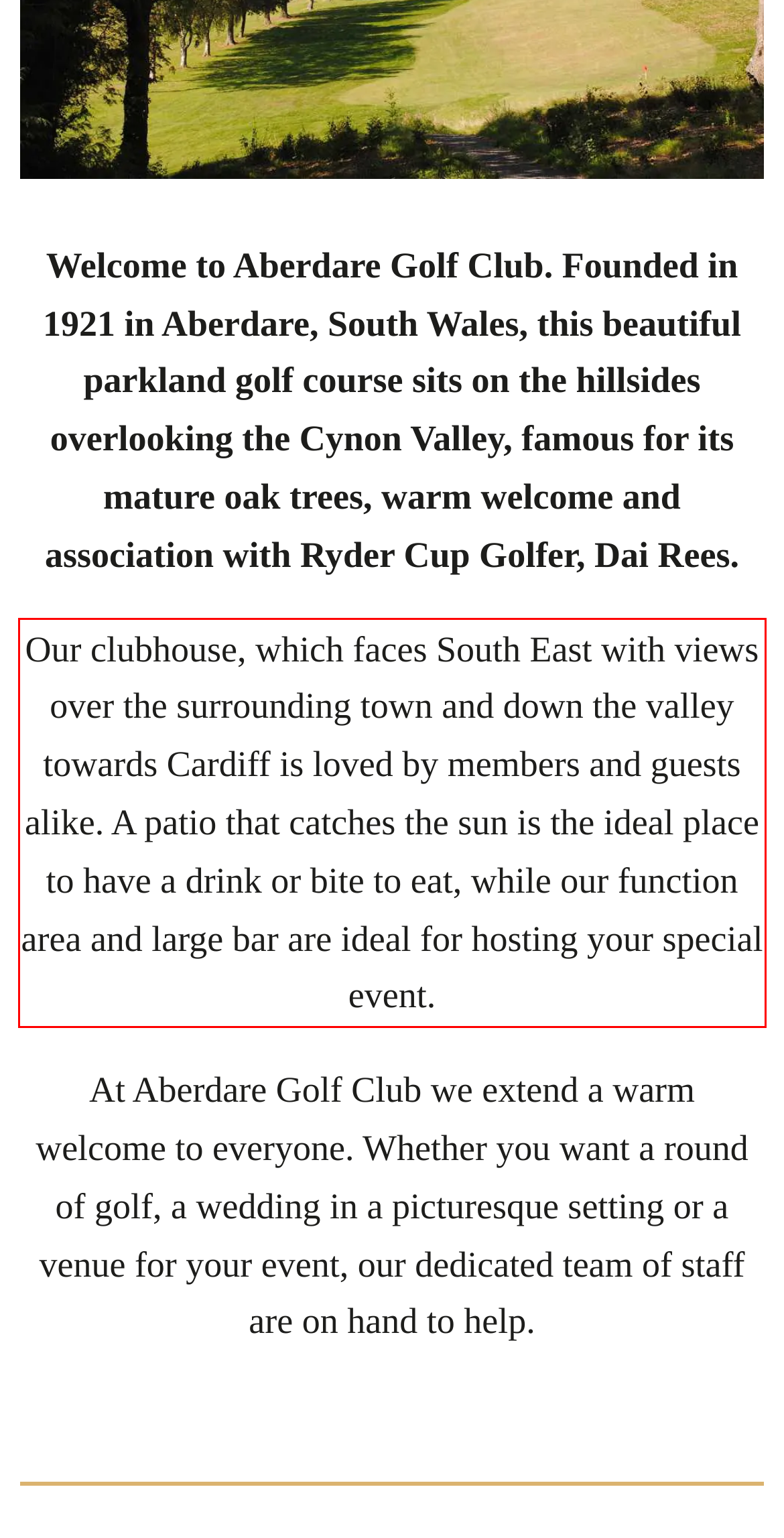Observe the screenshot of the webpage that includes a red rectangle bounding box. Conduct OCR on the content inside this red bounding box and generate the text.

Our clubhouse, which faces South East with views over the surrounding town and down the valley towards Cardiff is loved by members and guests alike. A patio that catches the sun is the ideal place to have a drink or bite to eat, while our function area and large bar are ideal for hosting your special event.